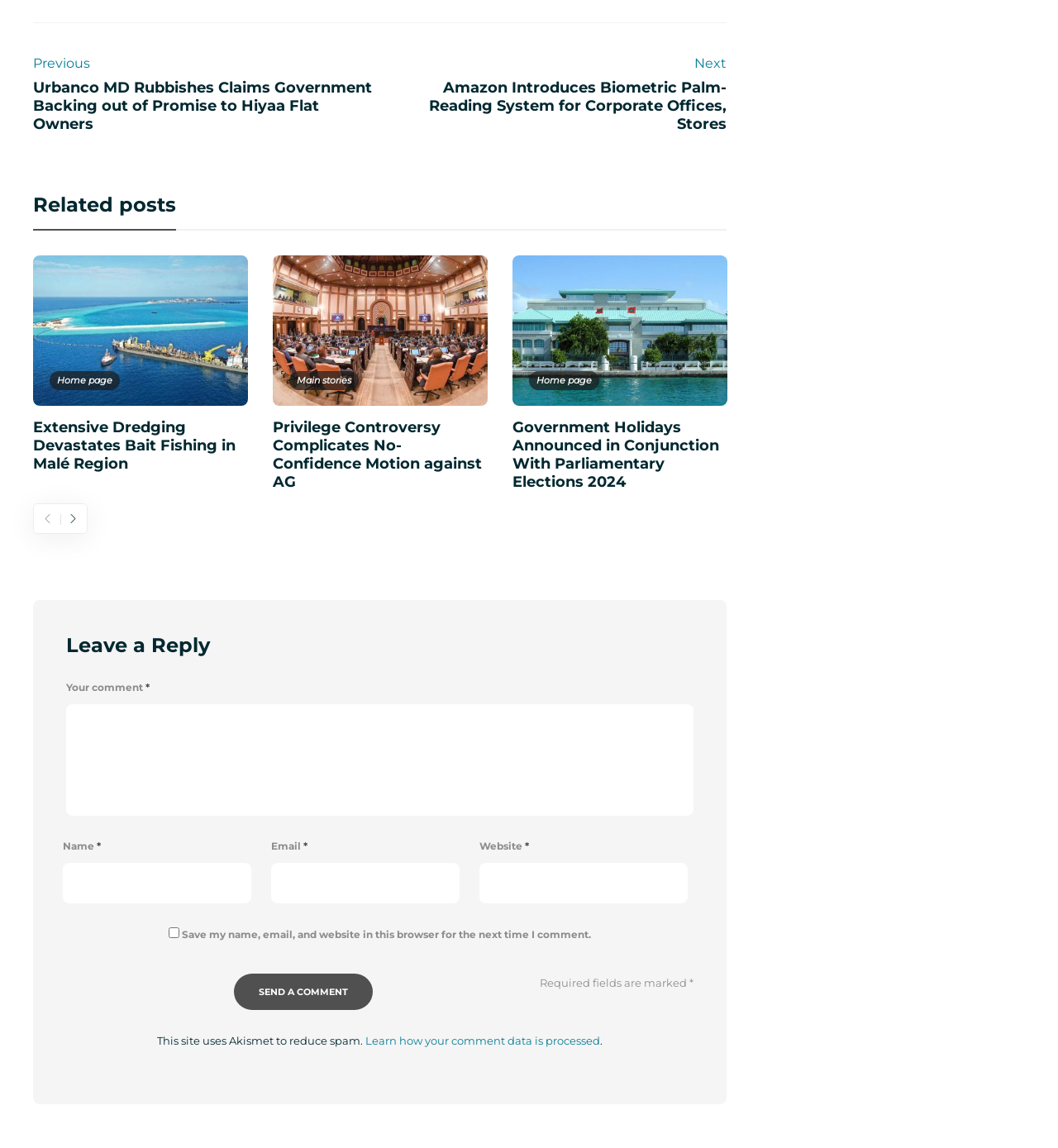Using the provided description name="comment", find the bounding box coordinates for the UI element. Provide the coordinates in (top-left x, top-left y, bottom-right x, bottom-right y) format, ensuring all values are between 0 and 1.

[0.062, 0.613, 0.656, 0.711]